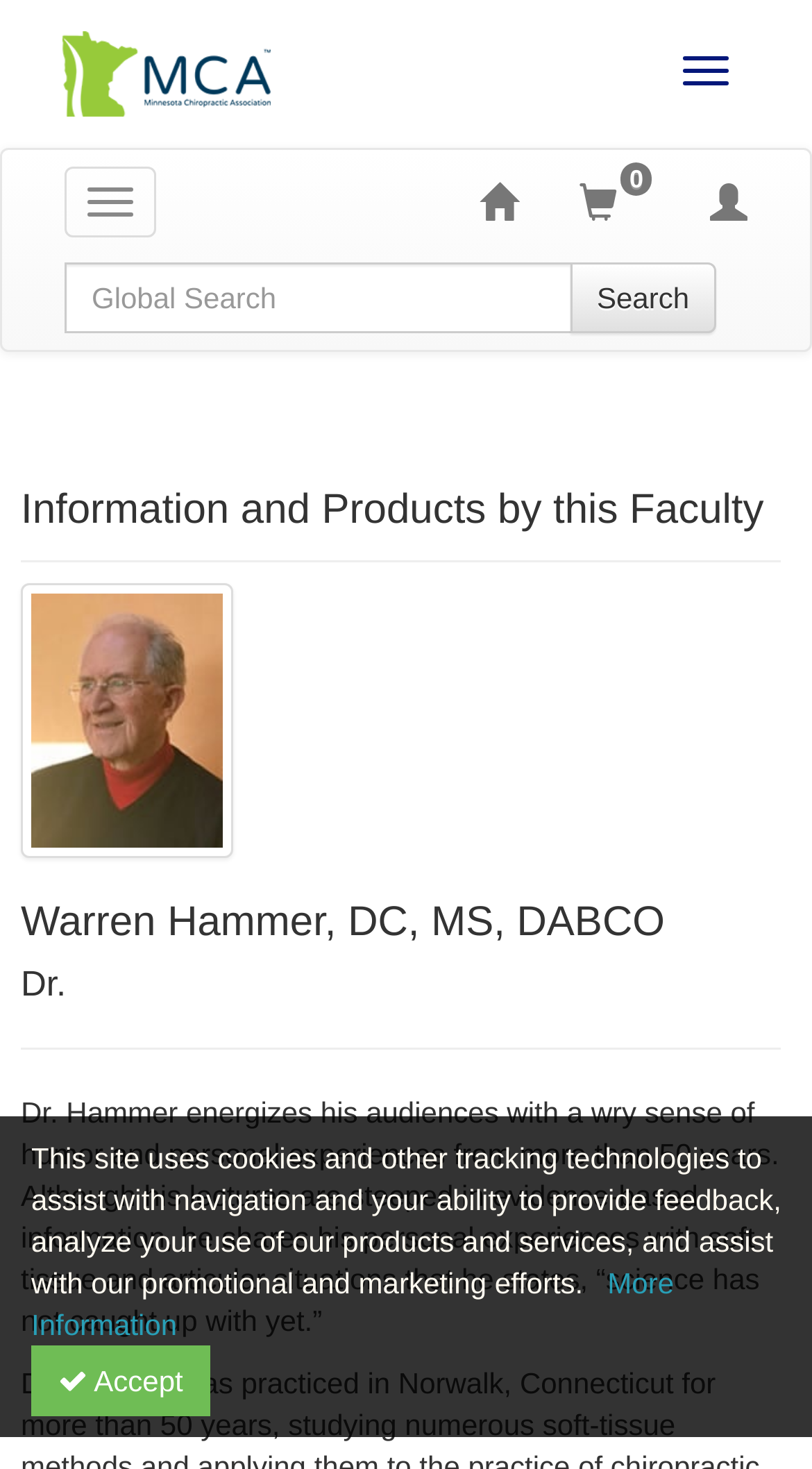Please locate the bounding box coordinates of the region I need to click to follow this instruction: "Search".

[0.702, 0.178, 0.882, 0.226]